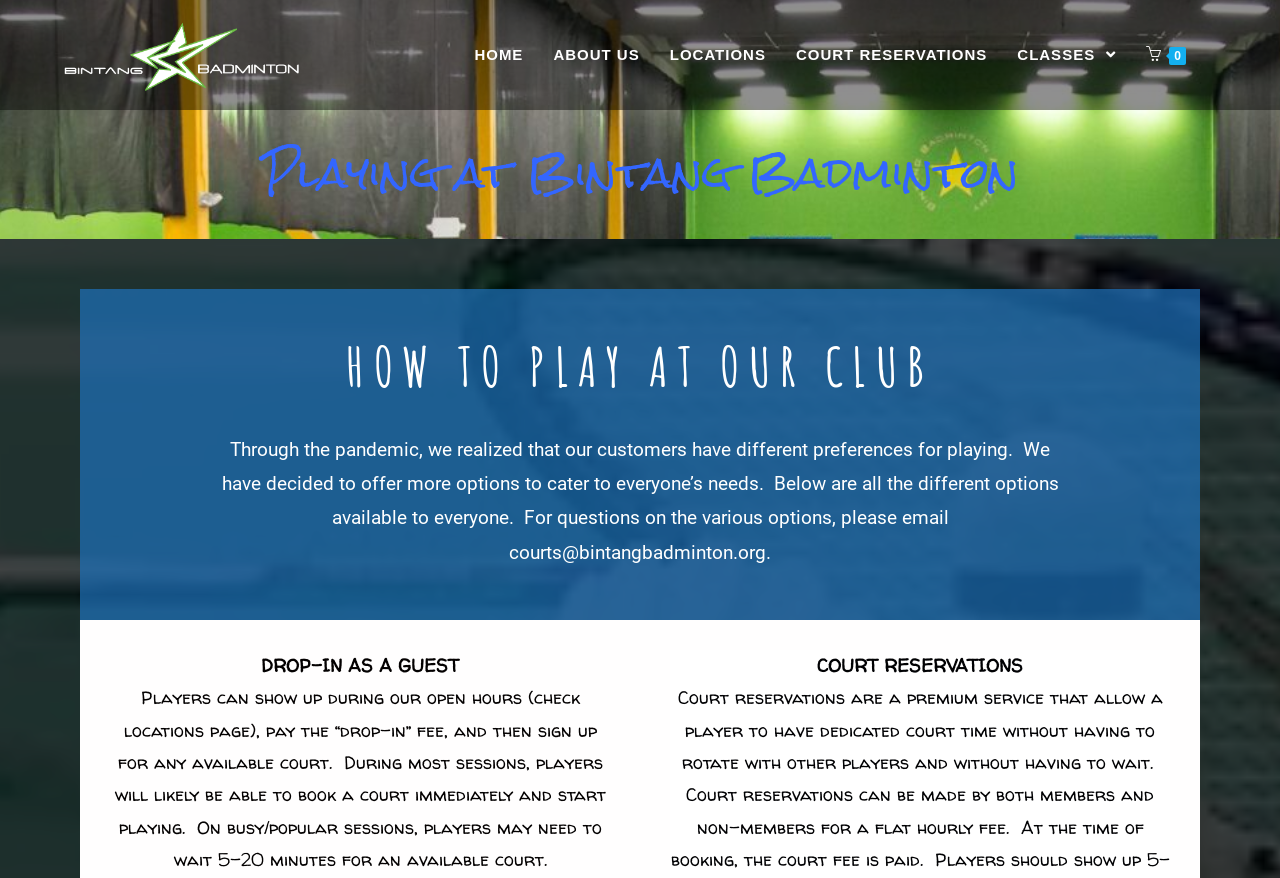Provide a one-word or short-phrase answer to the question:
What is the email address to contact for questions on playing options?

courts@bintangbadminton.org